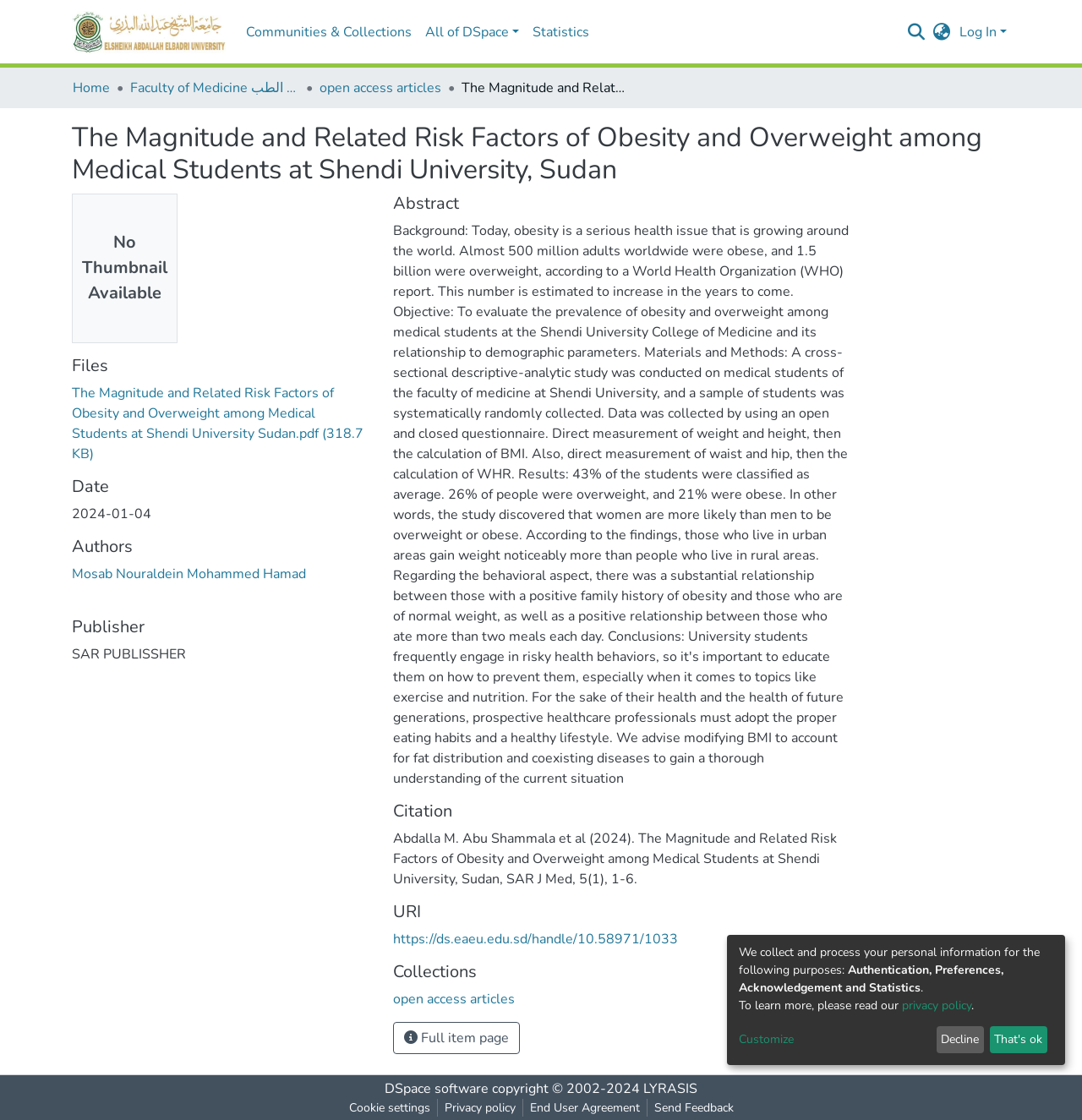Using the description: "Decline", identify the bounding box of the corresponding UI element in the screenshot.

[0.865, 0.916, 0.909, 0.94]